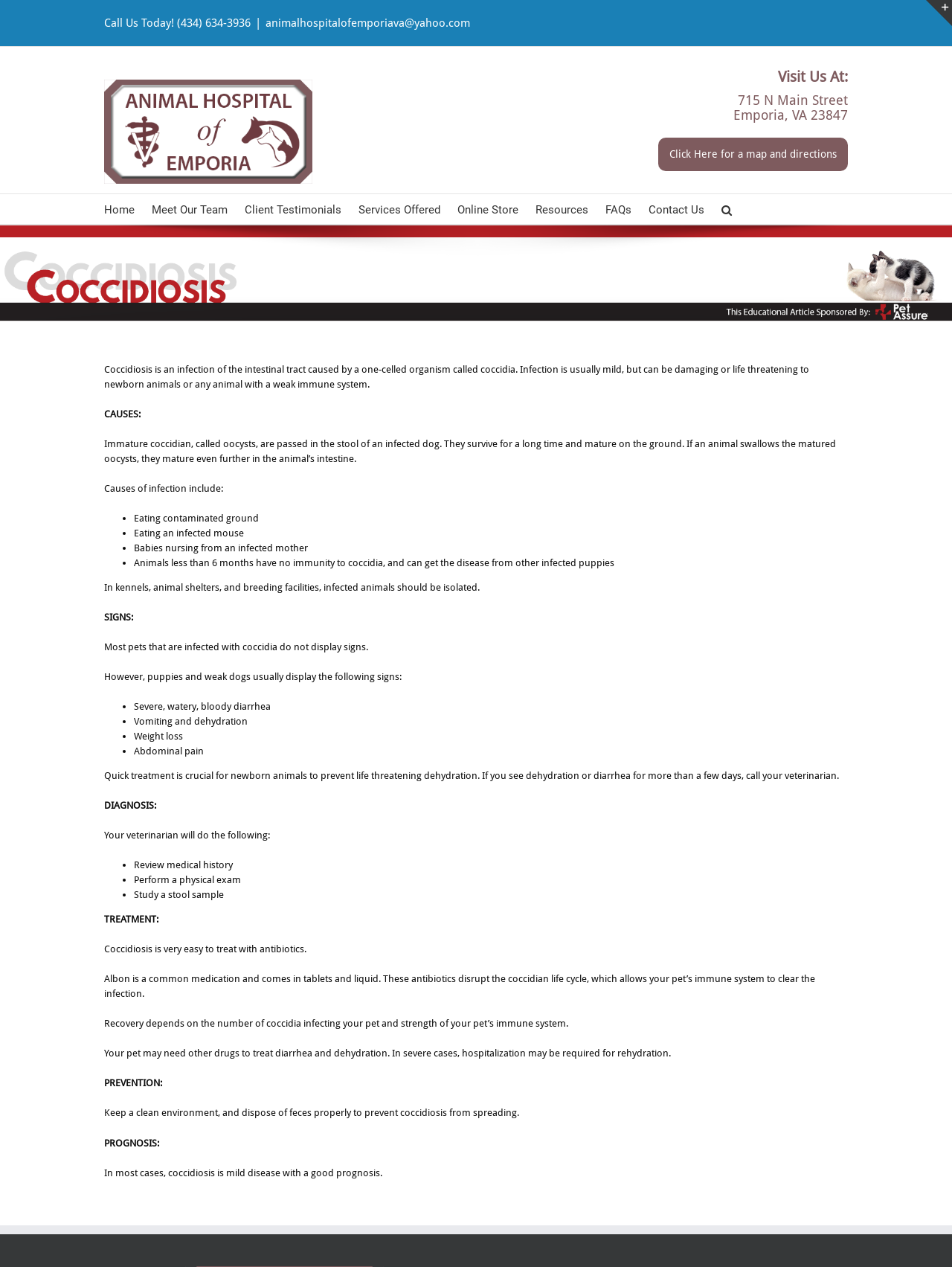Use a single word or phrase to answer the question: 
How is coccidiosis treated?

Antibiotics